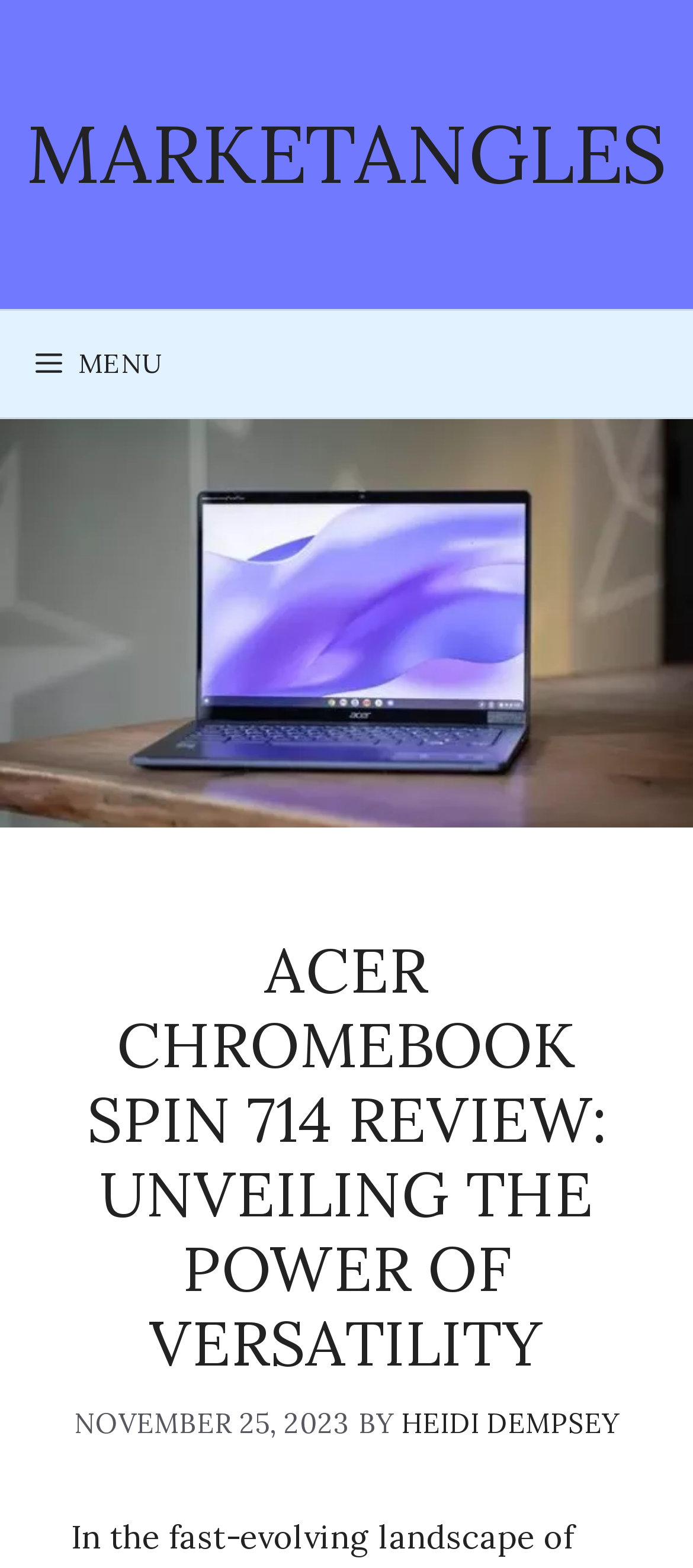What is the type of device being reviewed?
Using the information from the image, give a concise answer in one word or a short phrase.

Laptop